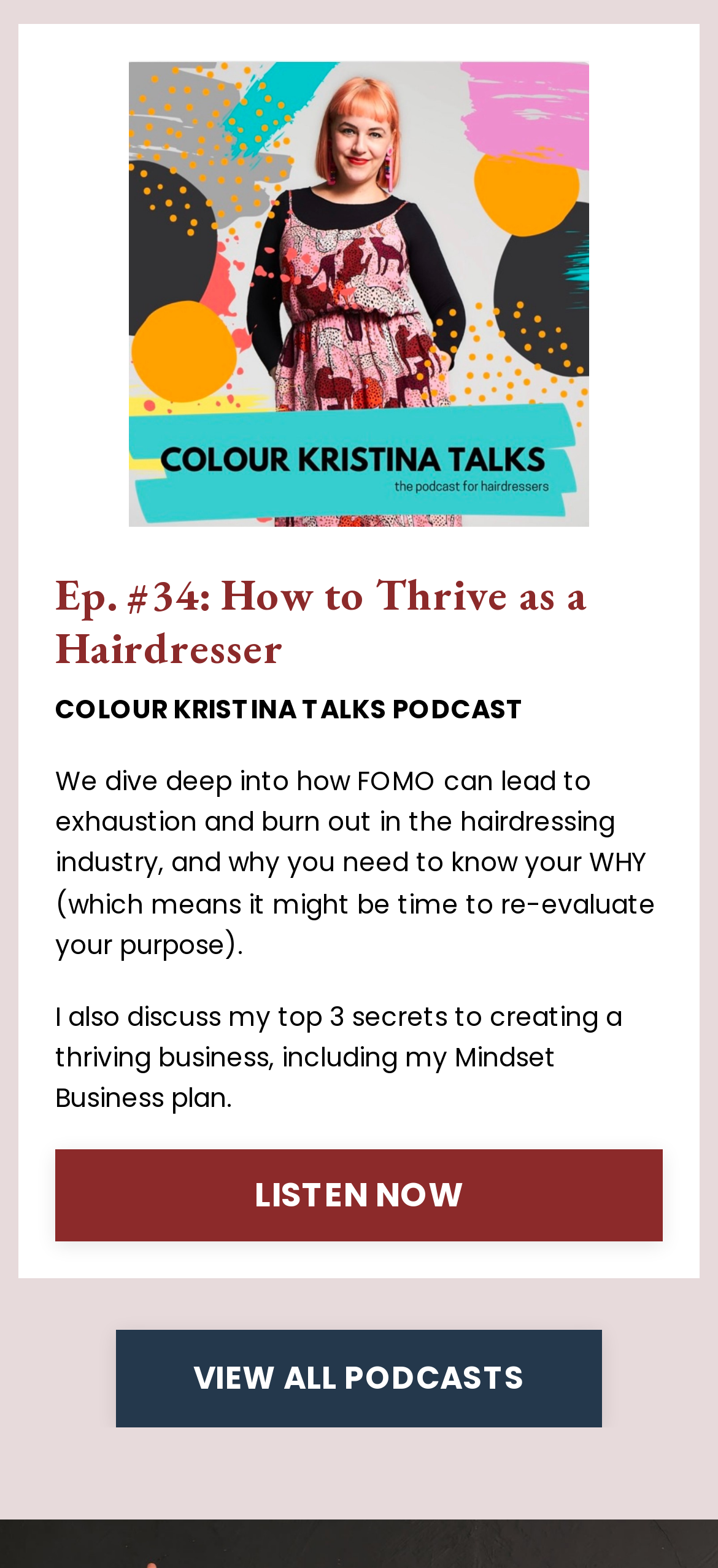What is the name of the podcast?
With the help of the image, please provide a detailed response to the question.

The name of the podcast can be found in the StaticText element, which reads 'COLOUR KRISTINA TALKS PODCAST'.